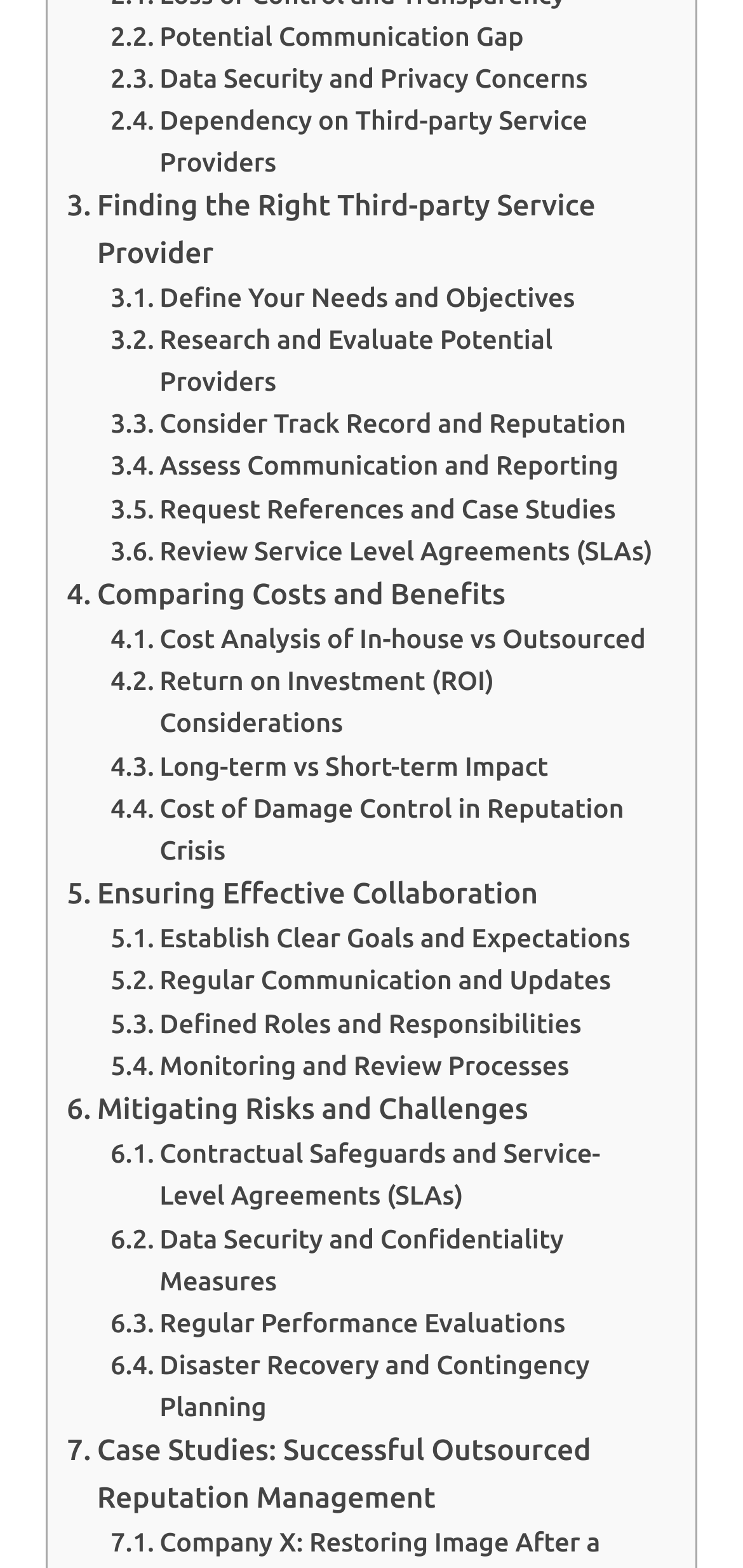Find the bounding box coordinates of the element to click in order to complete the given instruction: "Click to give kudos to this post."

None